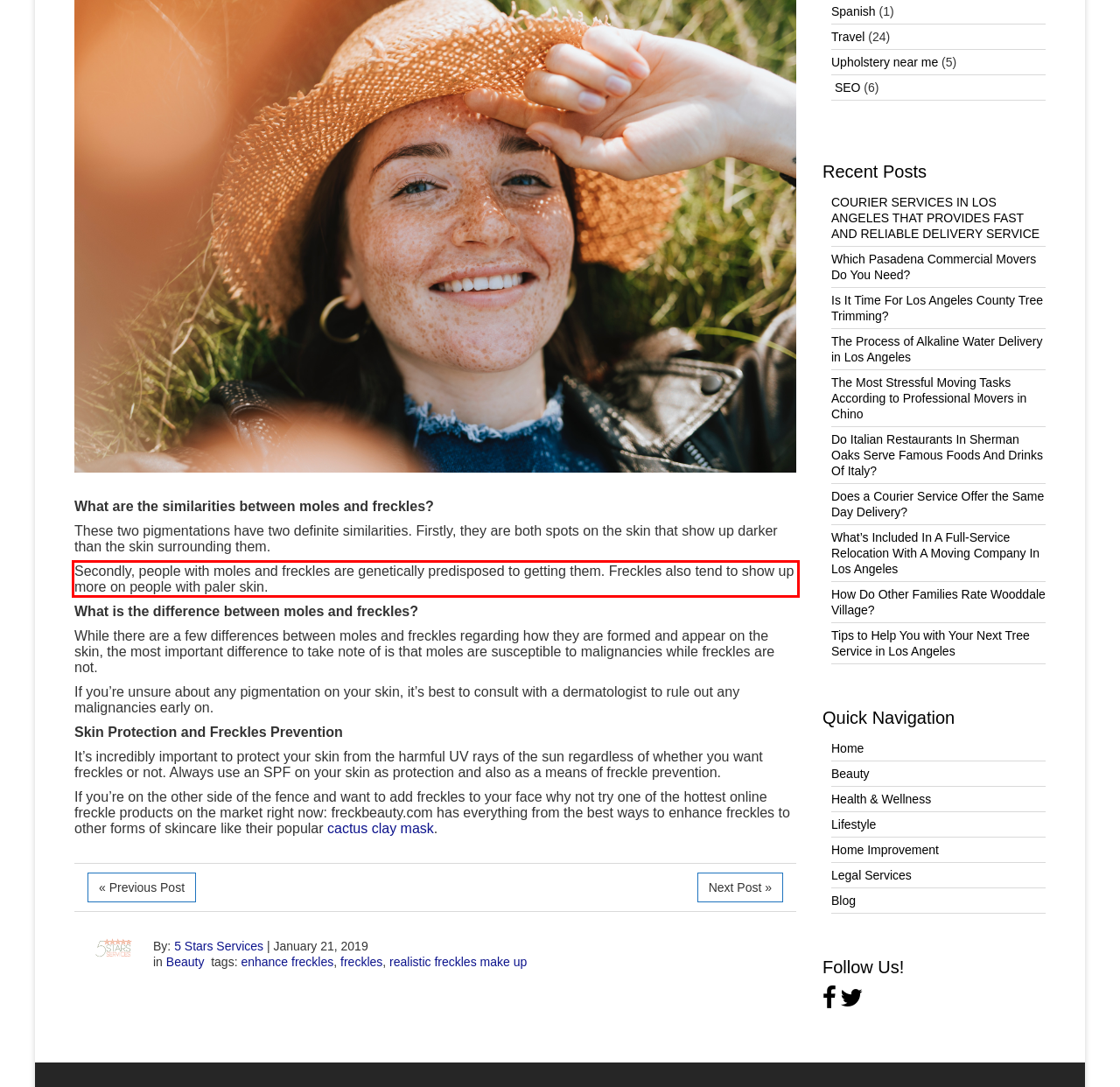Given the screenshot of the webpage, identify the red bounding box, and recognize the text content inside that red bounding box.

Secondly, people with moles and freckles are genetically predisposed to getting them. Freckles also tend to show up more on people with paler skin.